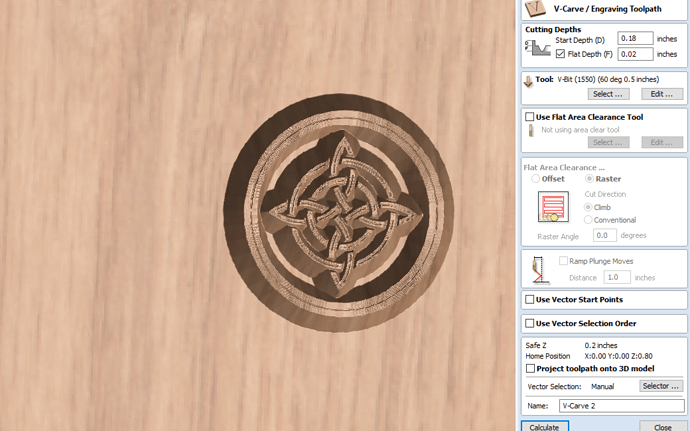Use a single word or phrase to answer the question: What is the purpose of the flat area clearance tool?

To ensure precision